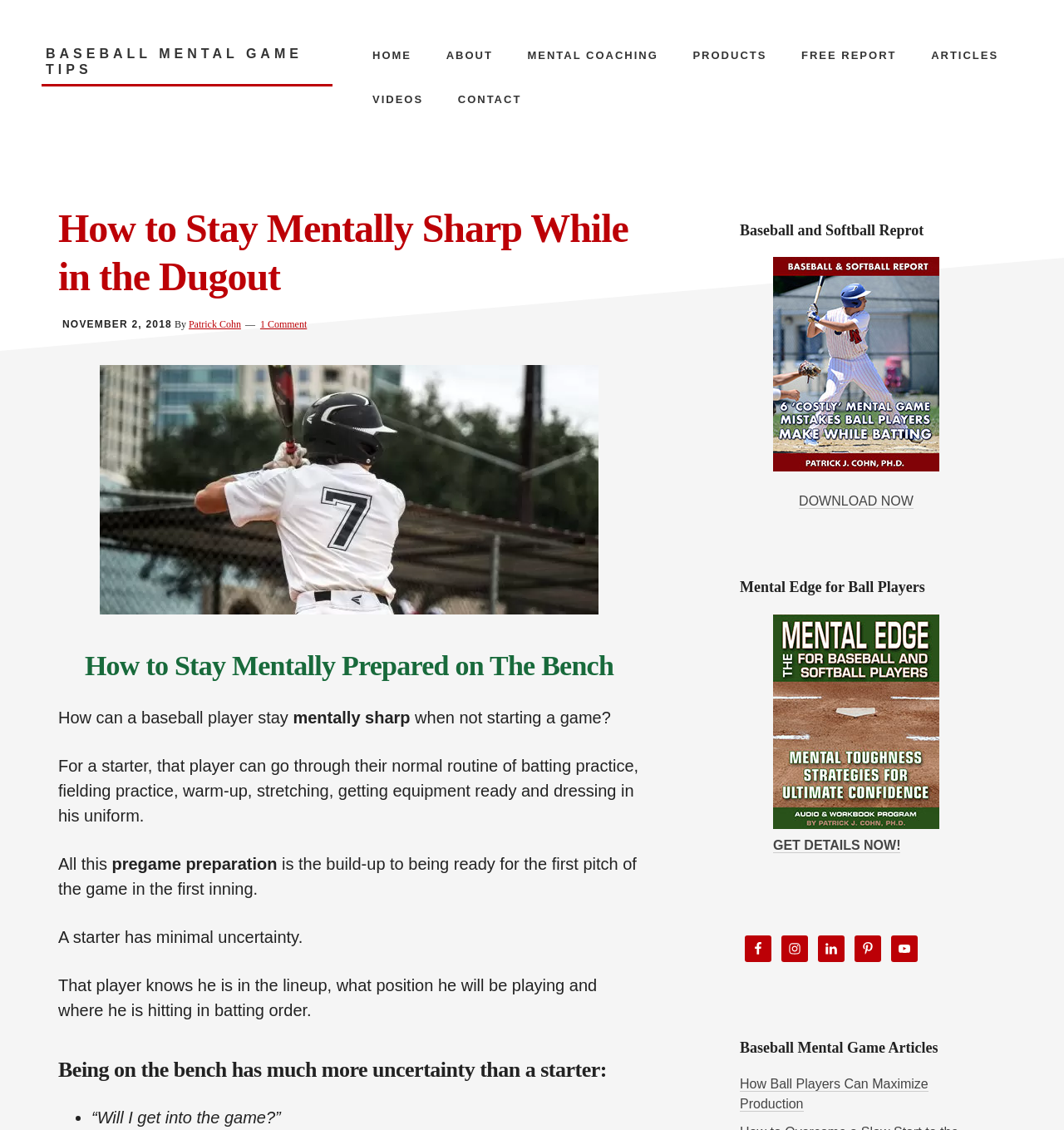Identify the bounding box coordinates of the section to be clicked to complete the task described by the following instruction: "Read the article 'How to Stay Mentally Sharp While in the Dugout'". The coordinates should be four float numbers between 0 and 1, formatted as [left, top, right, bottom].

[0.055, 0.181, 0.602, 0.266]